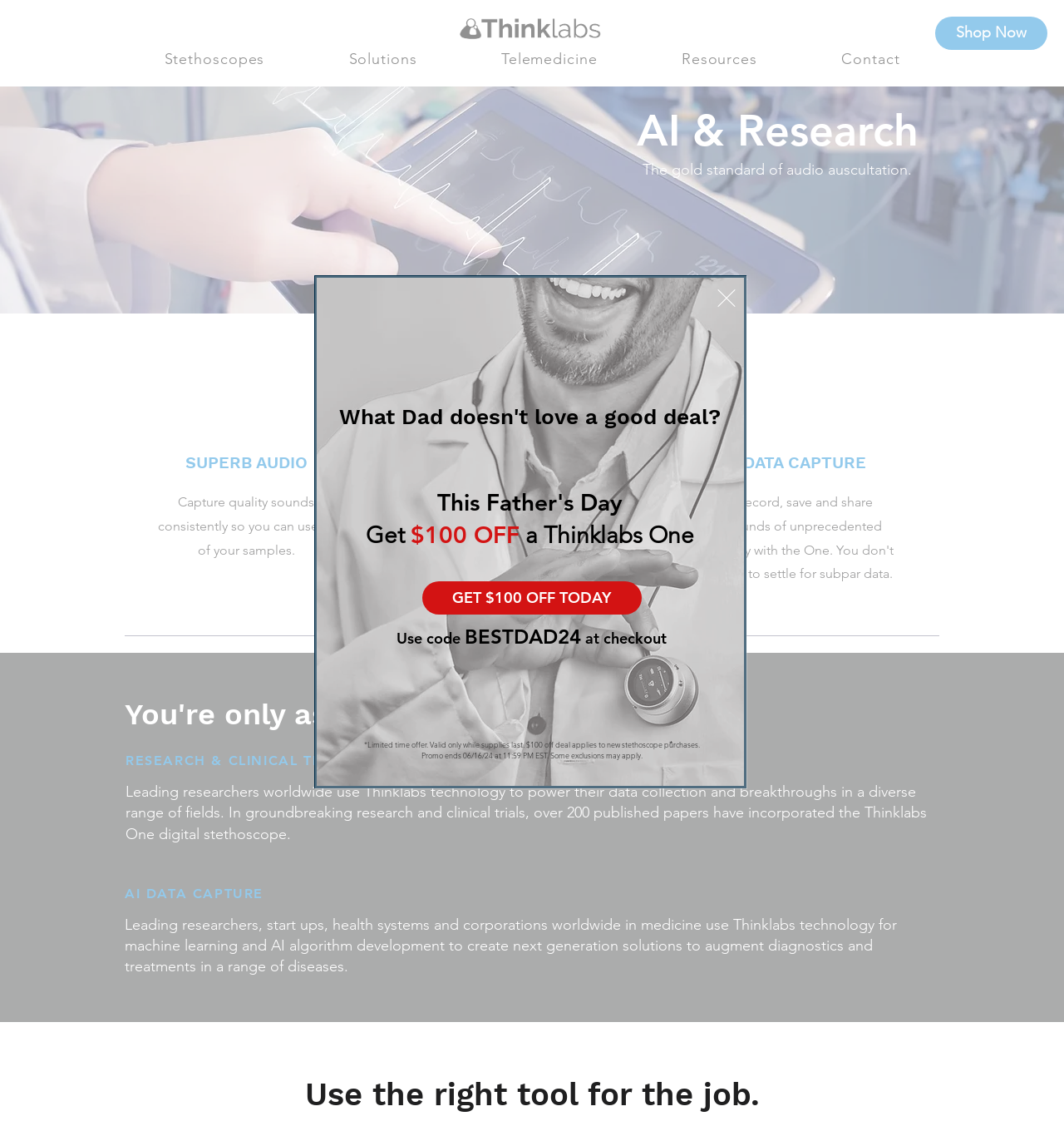Given the element description, predict the bounding box coordinates in the format (top-left x, top-left y, bottom-right x, bottom-right y). Make sure all values are between 0 and 1. Here is the element description: Stethoscopes

[0.118, 0.037, 0.285, 0.068]